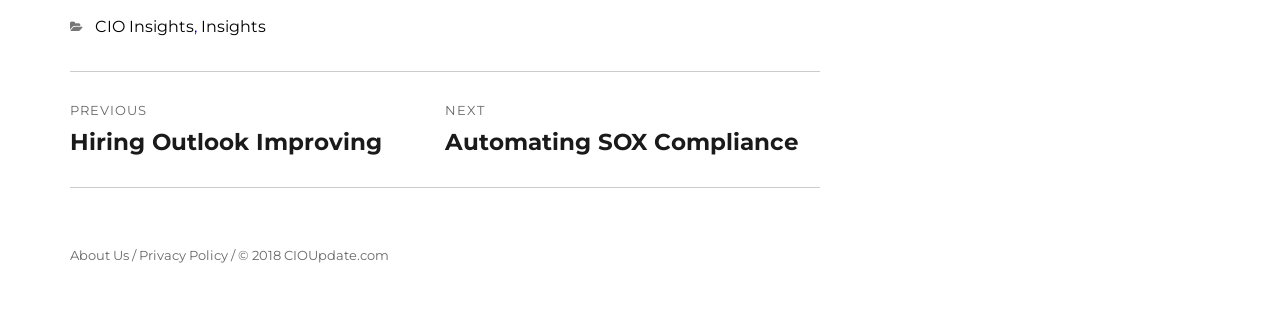How many navigation links are there?
Please provide a comprehensive answer based on the details in the screenshot.

In the navigation section, there are two links 'Previous post: Hiring Outlook Improving' and 'Next post: Automating SOX Compliance', indicating that there are two navigation links.